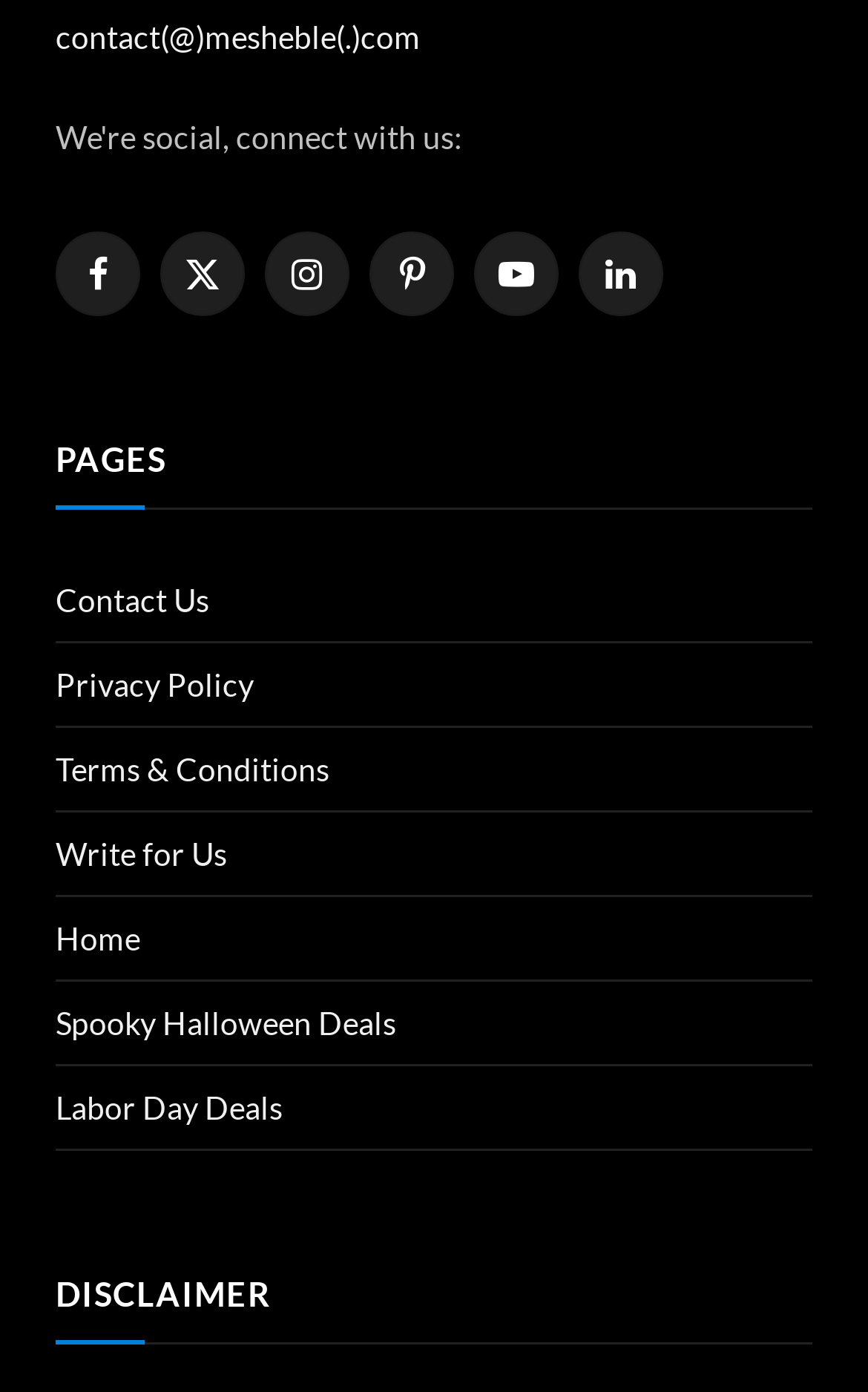How many sections are there on the webpage?
Give a one-word or short-phrase answer derived from the screenshot.

2